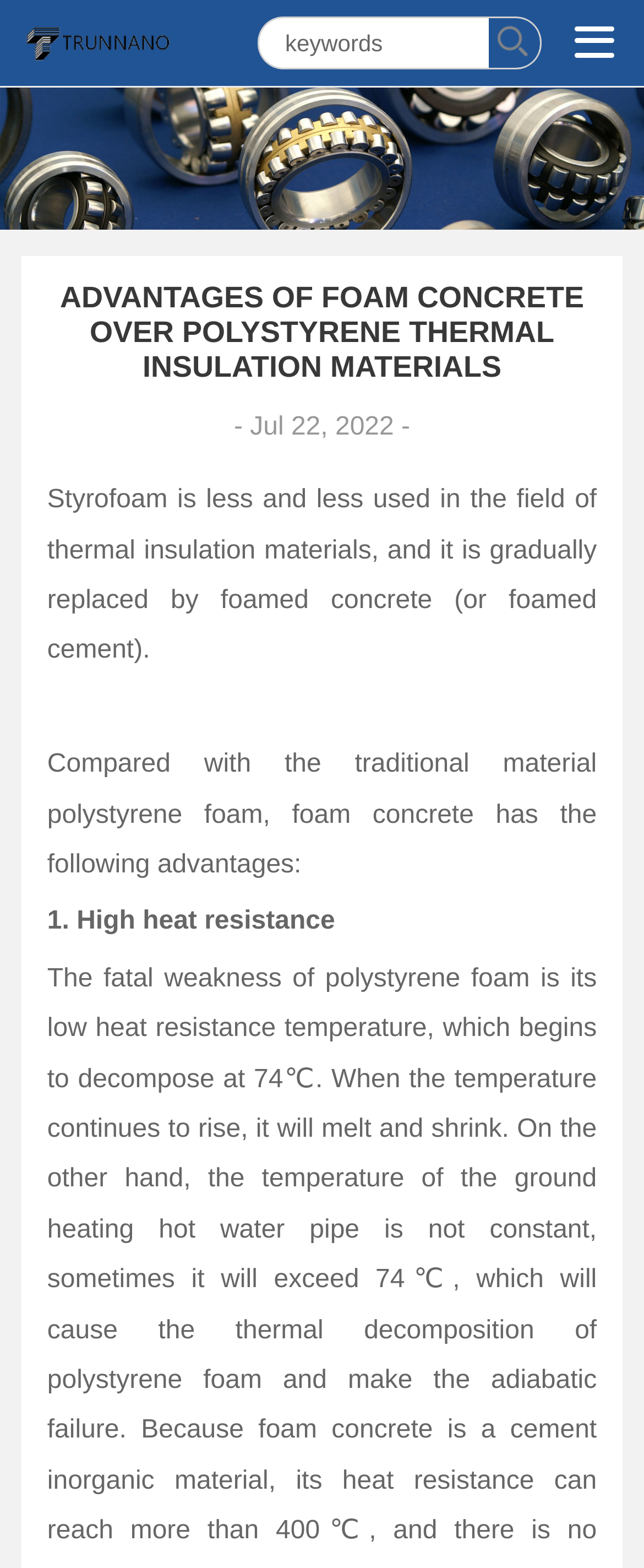What is the heat resistance of foam concrete?
Answer the question using a single word or phrase, according to the image.

More than 400 ℃